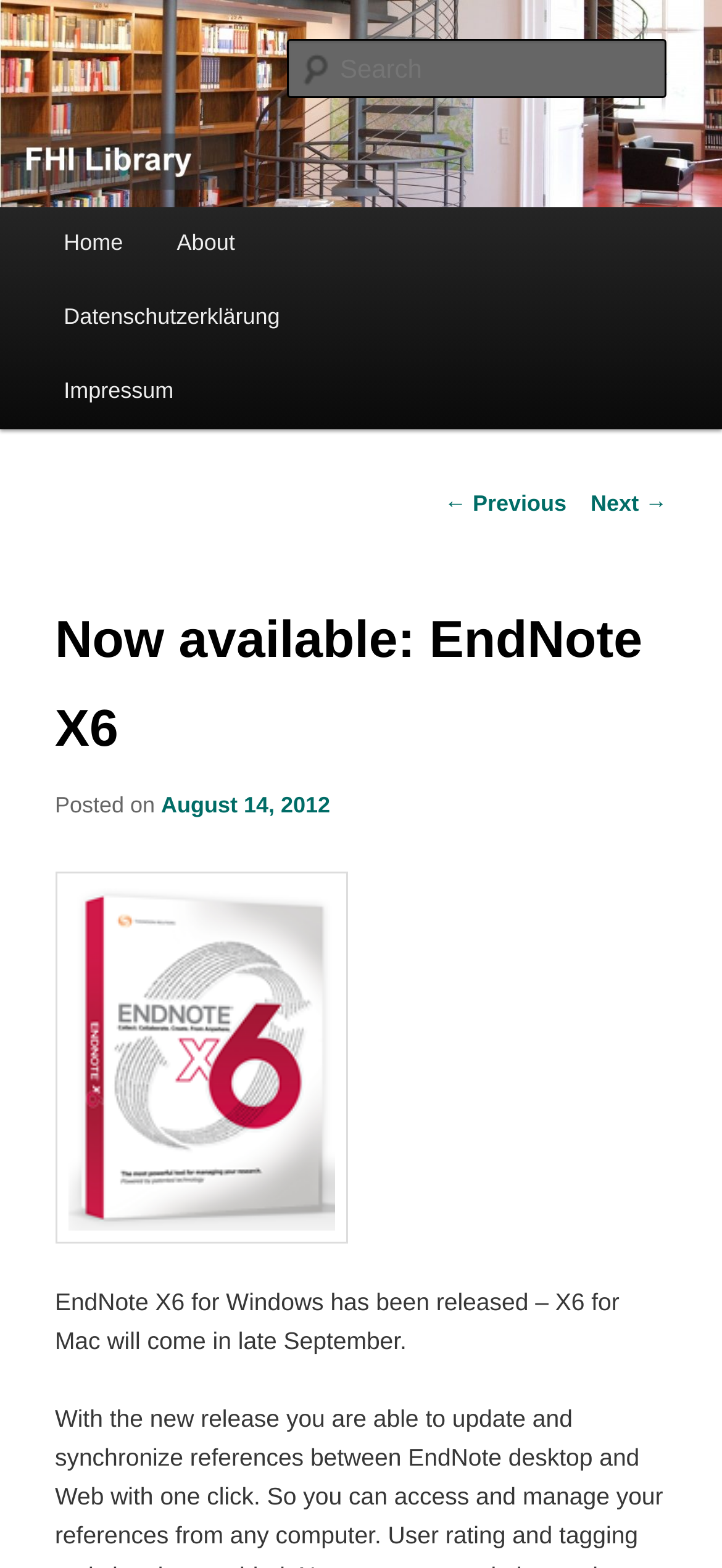What is the date of the latest article?
Give a detailed and exhaustive answer to the question.

The date of the latest article can be found in the section with the heading 'Now available: EndNote X6'. The date is specified as 'August 14, 2012' and is also a link.